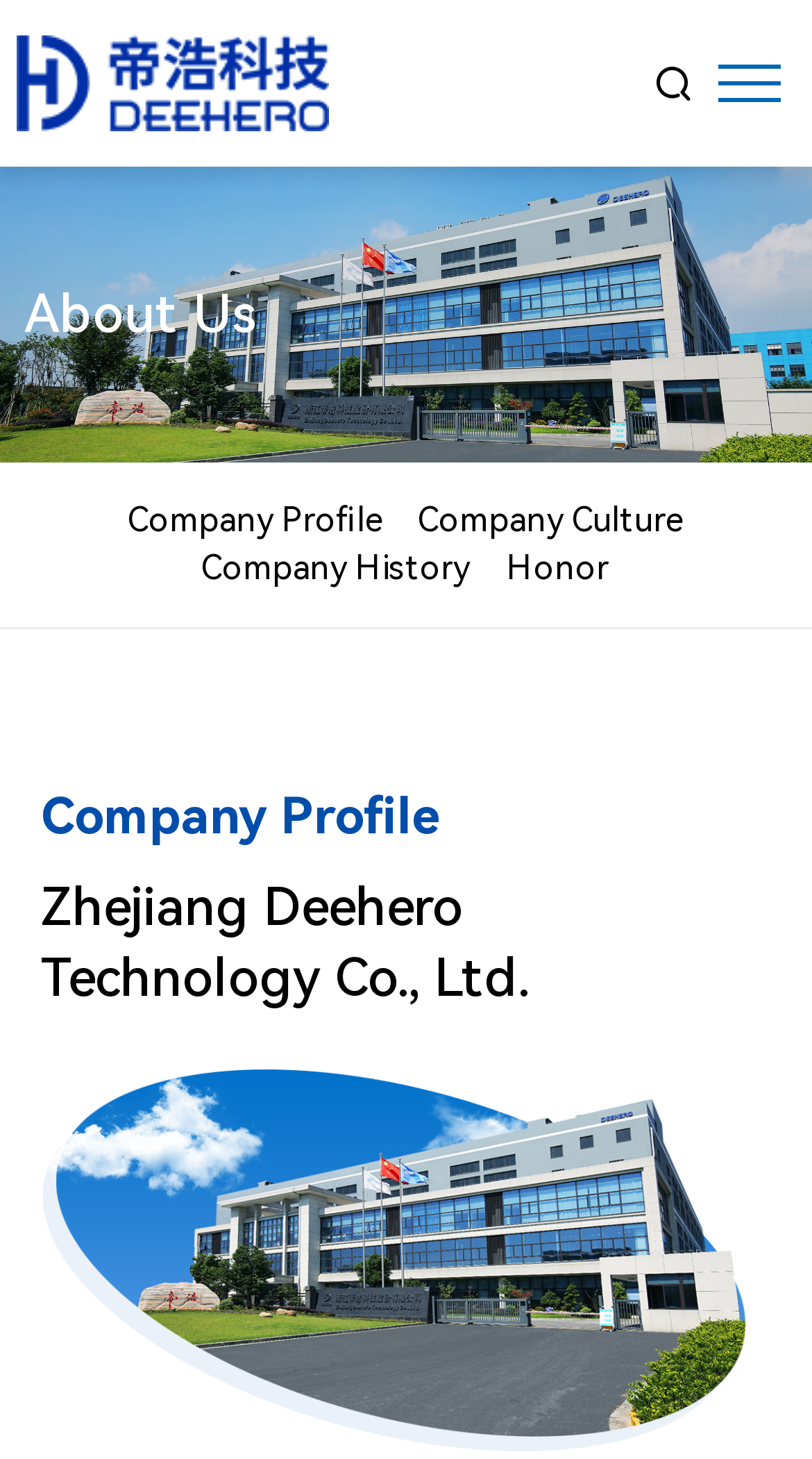Analyze and describe the webpage in a detailed narrative.

The webpage is about Zhejiang Deehero Technology Co., Ltd., with a prominent heading displaying the company's name at the top left corner. Below the heading, there is an image with the same name, taking up a significant portion of the top section.

On the top right corner, there is a link with no text description. Below it, there is a large image with the text "About Us" on it, spanning almost the entire width of the page.

The main content of the page is divided into sections, with headings and links describing different aspects of the company. There are four links, arranged horizontally, labeled "Company Profile", "Company Culture", "Company History", and "Honor", respectively. These links are positioned in the middle section of the page.

Below the links, there is a static text "Company Profile" and another heading with the company's name again. At the bottom of the page, there is an image with the label "Company Profile", taking up a significant portion of the bottom section.

Overall, the webpage appears to be an "About Us" page, providing an overview of Zhejiang Deehero Technology Co., Ltd., with sections dedicated to the company's profile, culture, history, and honors.